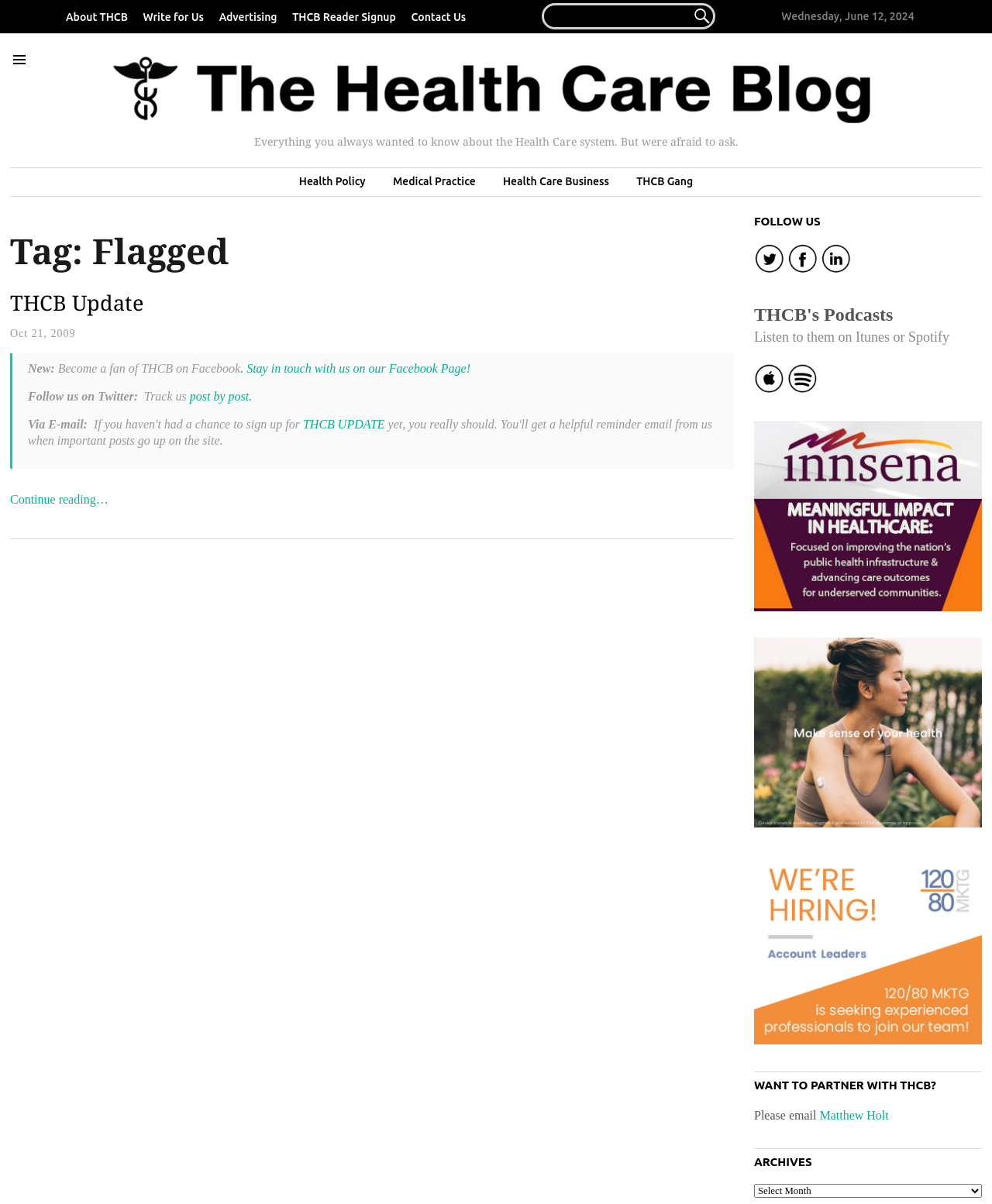Answer the following inquiry with a single word or phrase:
What is the purpose of the search box on the webpage?

To search for content